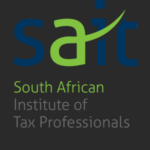Can you give a comprehensive explanation to the question given the content of the image?
What is written below the acronym 'sait' in the logo?

Below the acronym 'sait', the full name 'South African Institute of Tax Professionals' is elegantly rendered in a smaller font, reinforcing the organization’s identity and purpose.